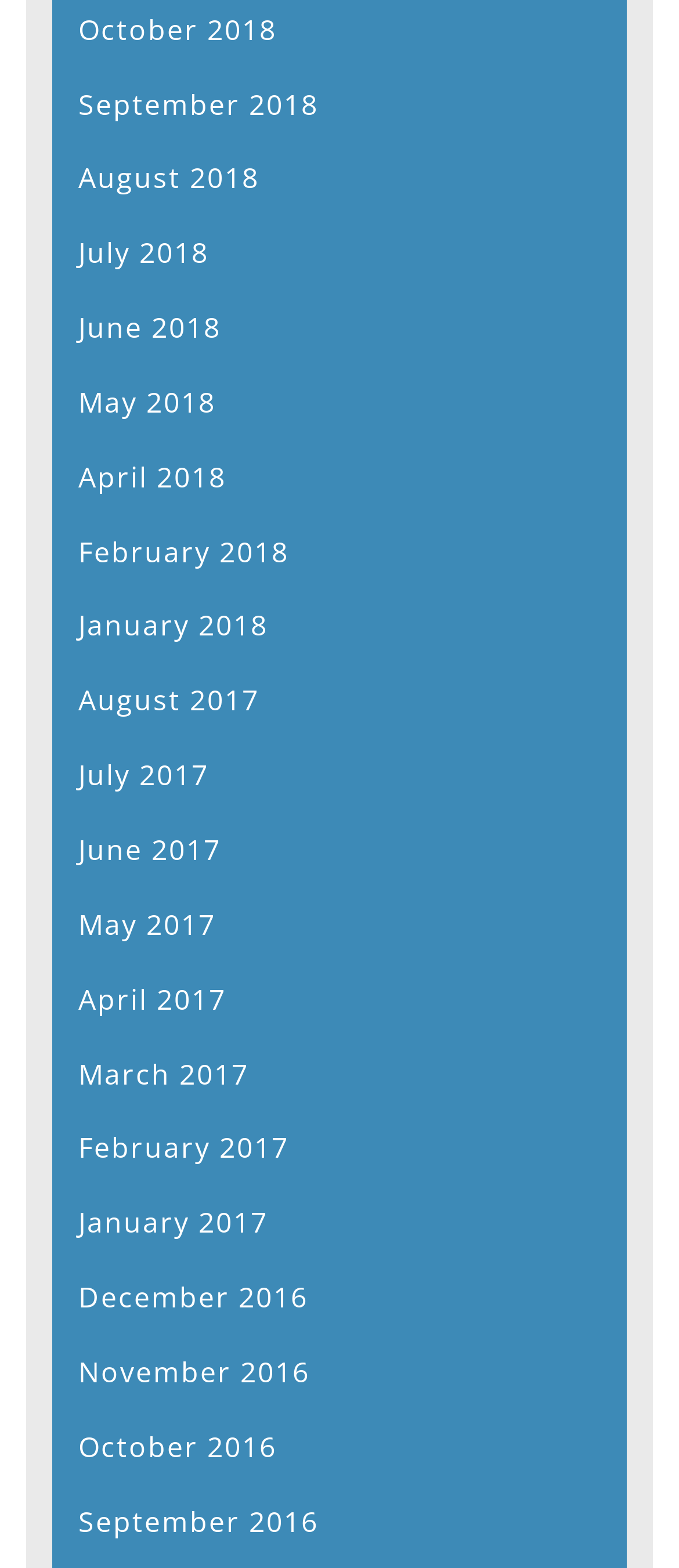Respond to the following question with a brief word or phrase:
What is the earliest month listed?

October 2016